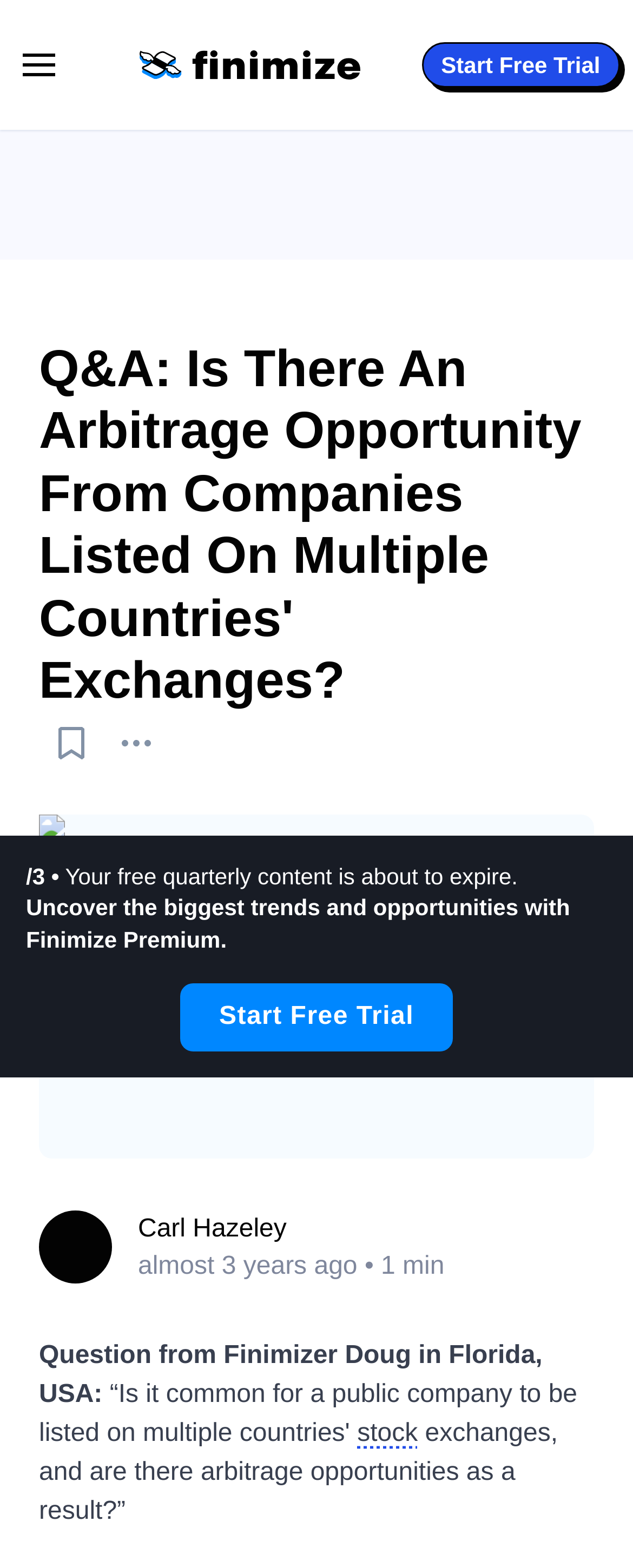Find the bounding box of the UI element described as follows: "Start Free Trial".

[0.285, 0.64, 0.715, 0.657]